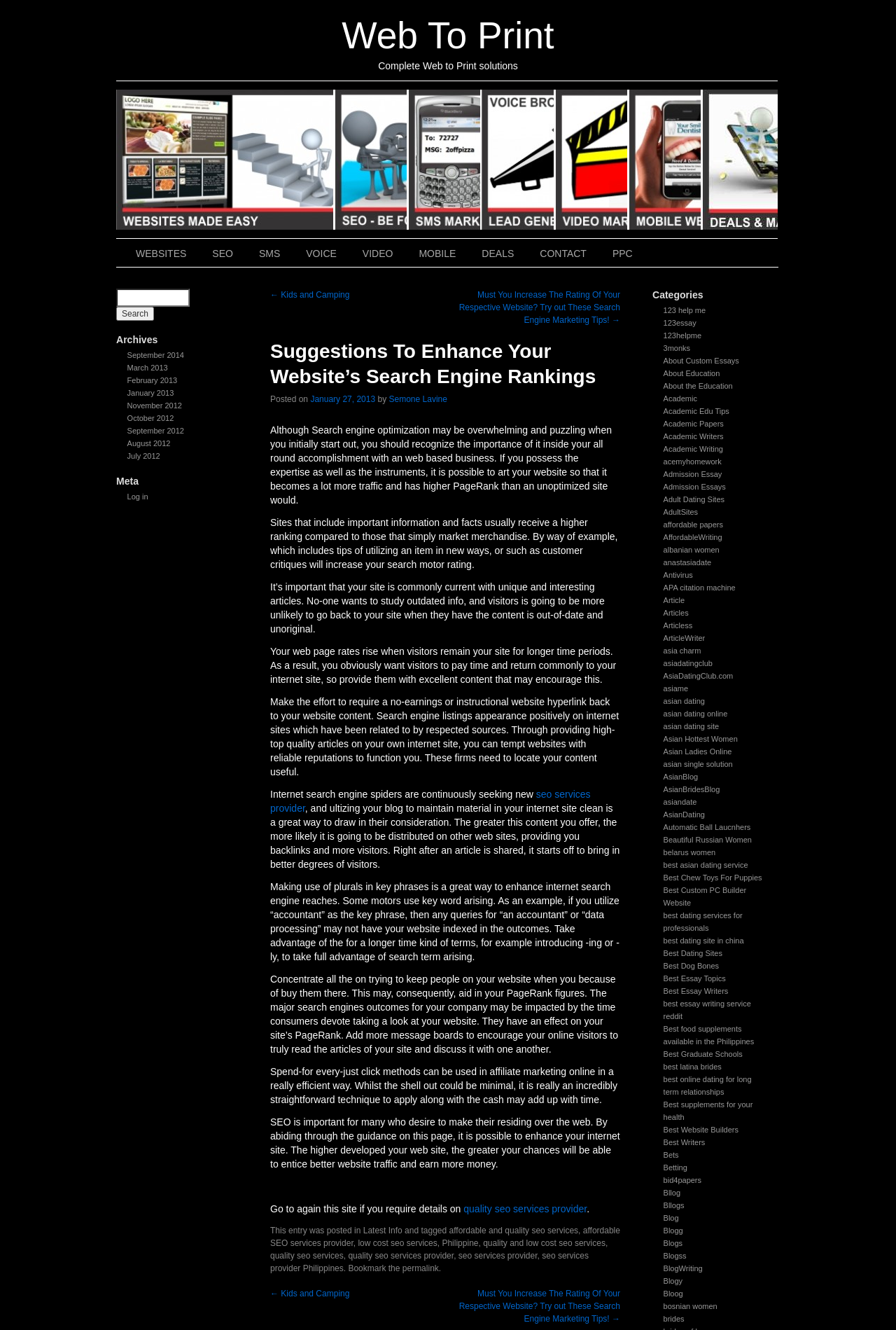Pinpoint the bounding box coordinates of the clickable element needed to complete the instruction: "Search for something". The coordinates should be provided as four float numbers between 0 and 1: [left, top, right, bottom].

[0.13, 0.217, 0.212, 0.231]